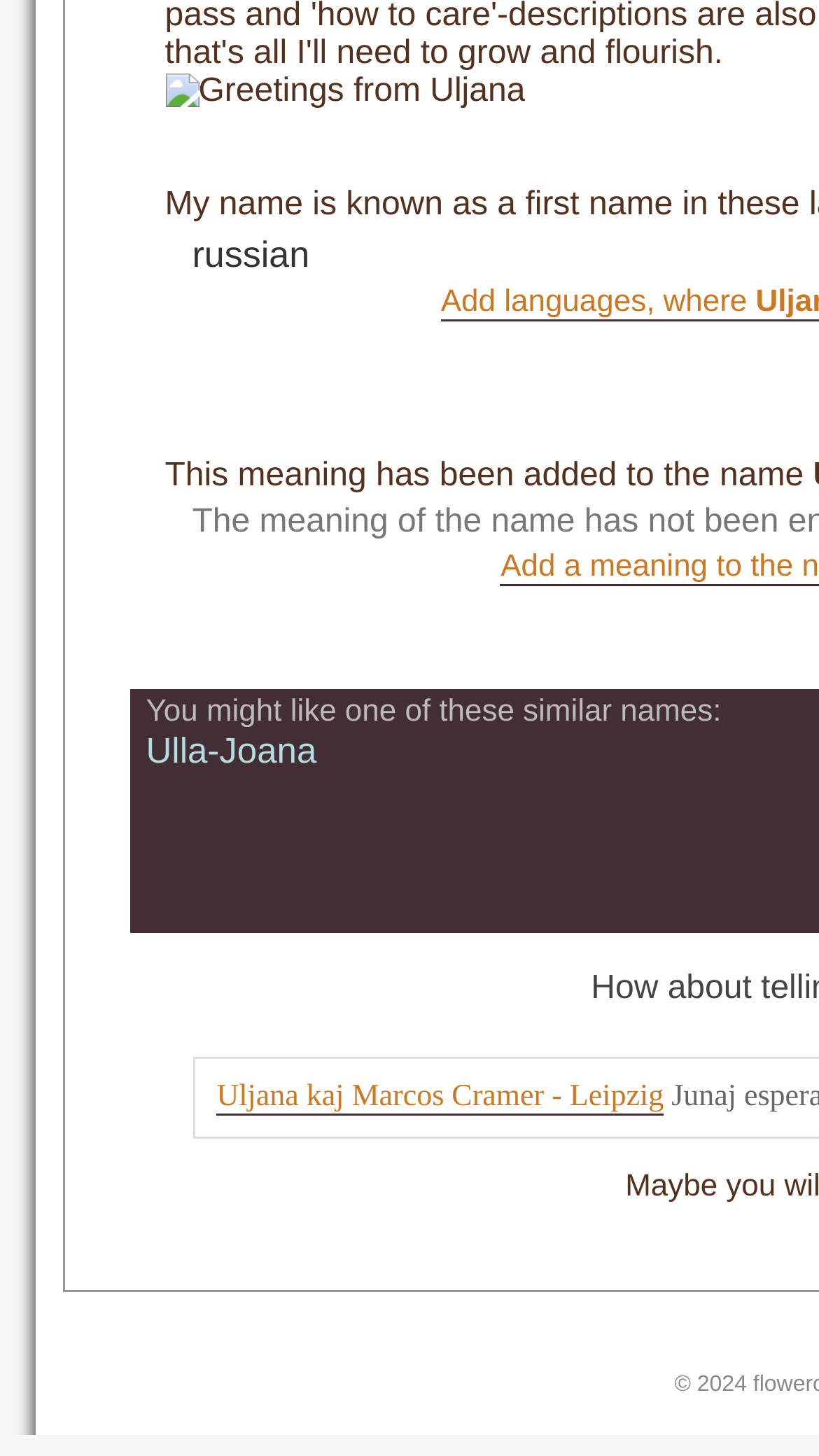Show the bounding box coordinates for the HTML element described as: "CJS Hayward".

None